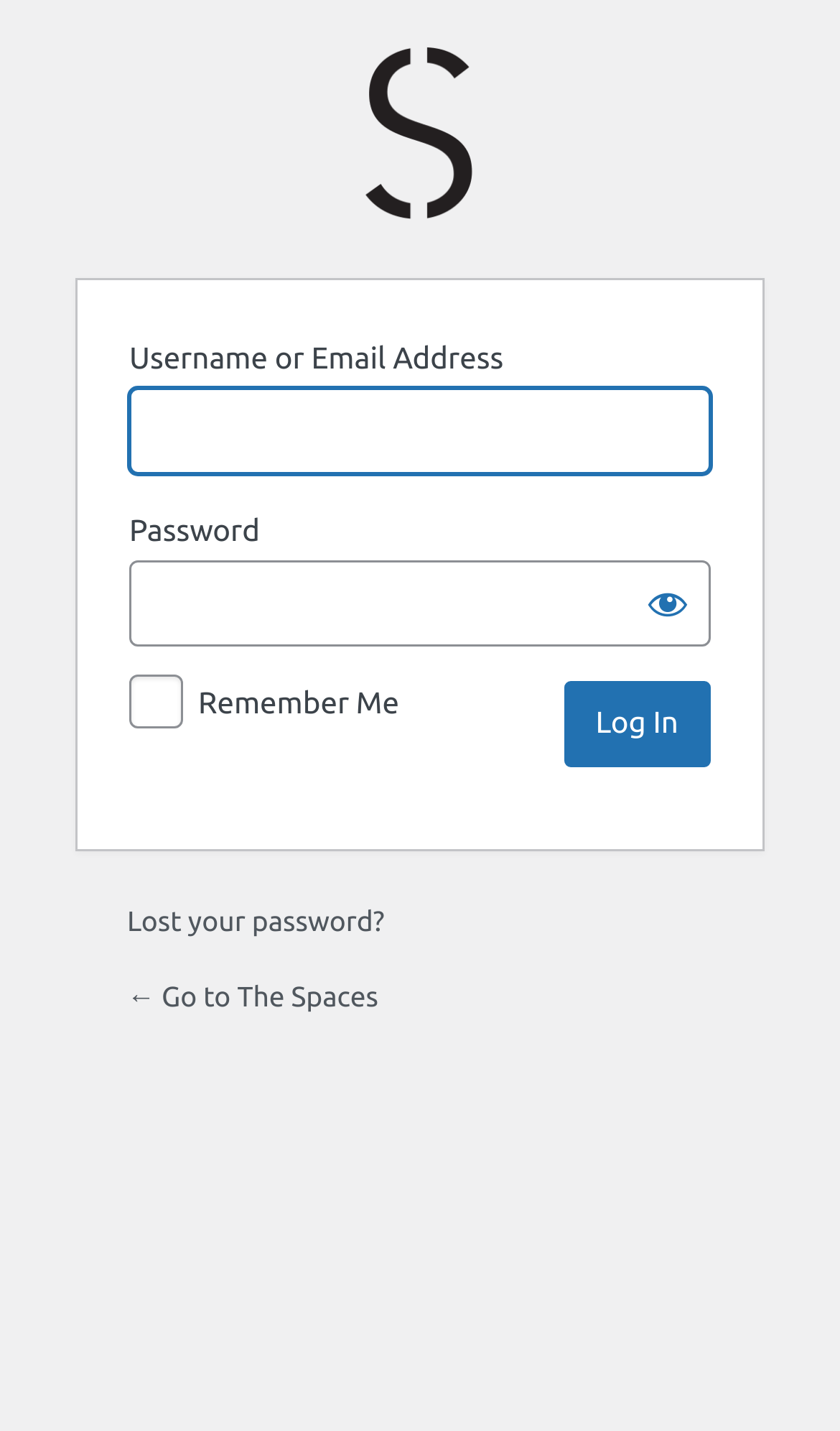What is the purpose of the 'Show password' button?
Use the screenshot to answer the question with a single word or phrase.

To show password